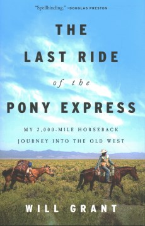Reply to the question with a brief word or phrase: Where is the author's name located on the book cover?

At the bottom